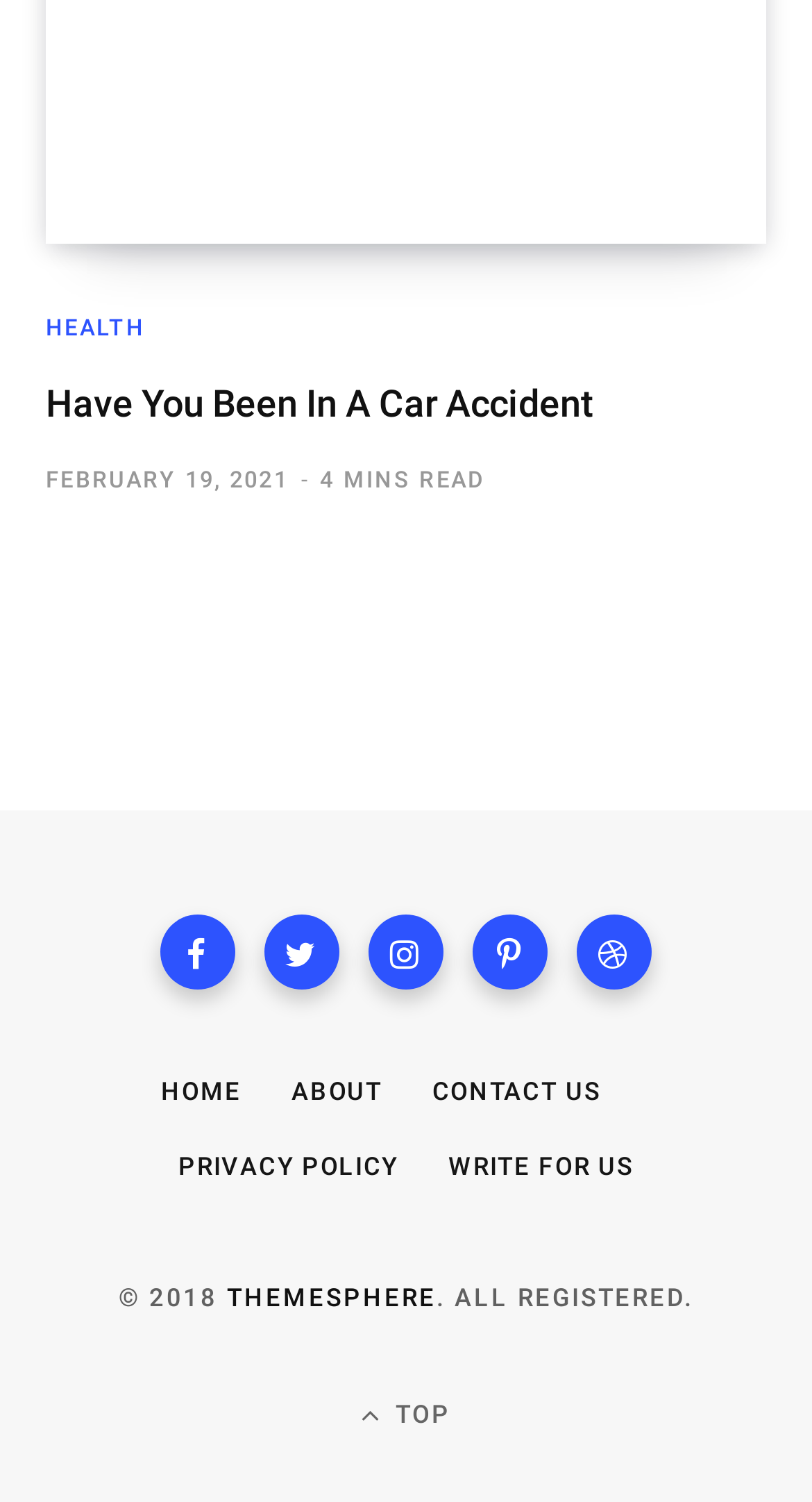Locate the bounding box coordinates of the clickable part needed for the task: "Go to 'HOME'".

[0.199, 0.717, 0.298, 0.737]